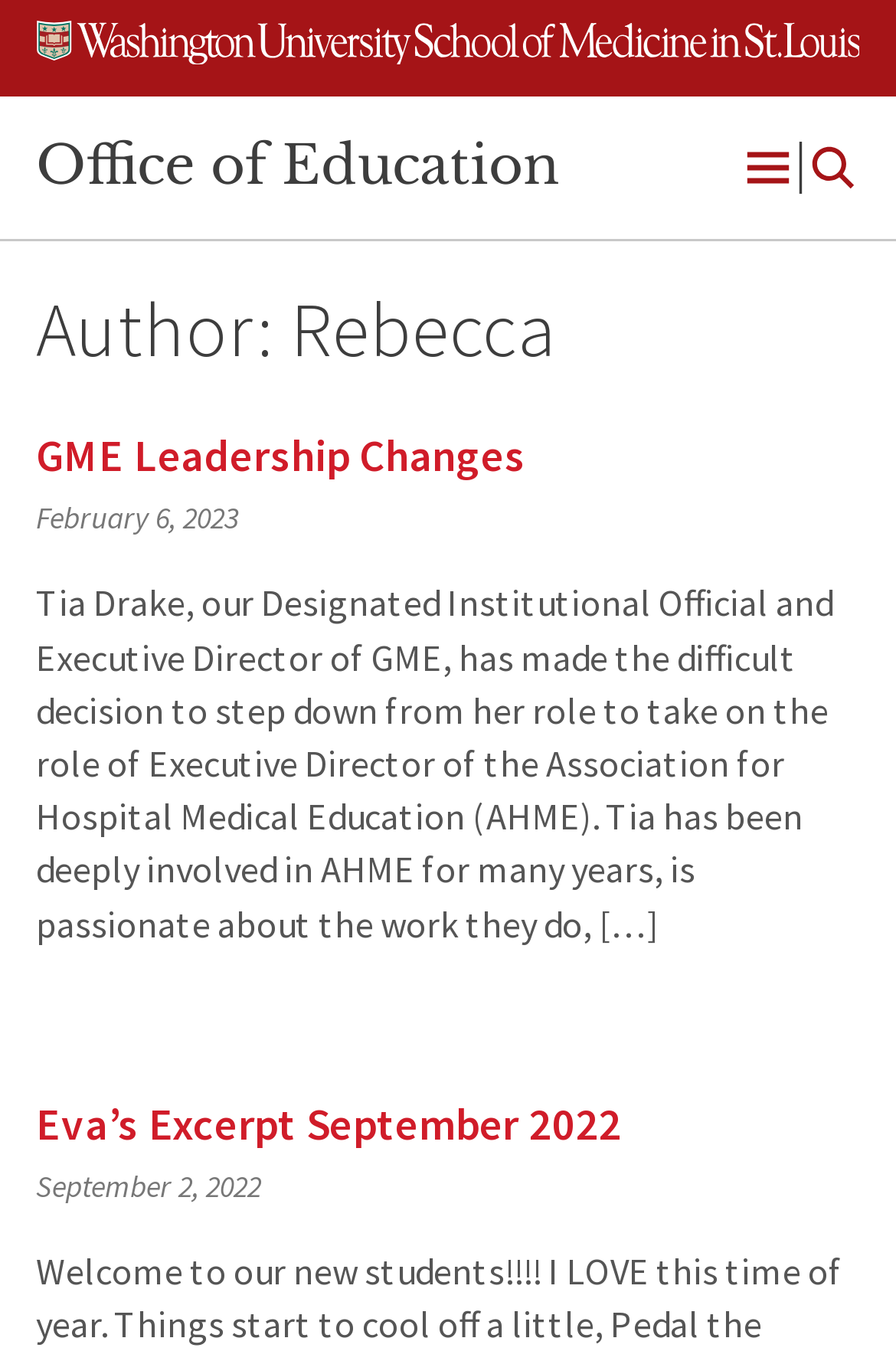Bounding box coordinates are given in the format (top-left x, top-left y, bottom-right x, bottom-right y). All values should be floating point numbers between 0 and 1. Provide the bounding box coordinate for the UI element described as: Open Menu

[0.788, 0.078, 1.0, 0.171]